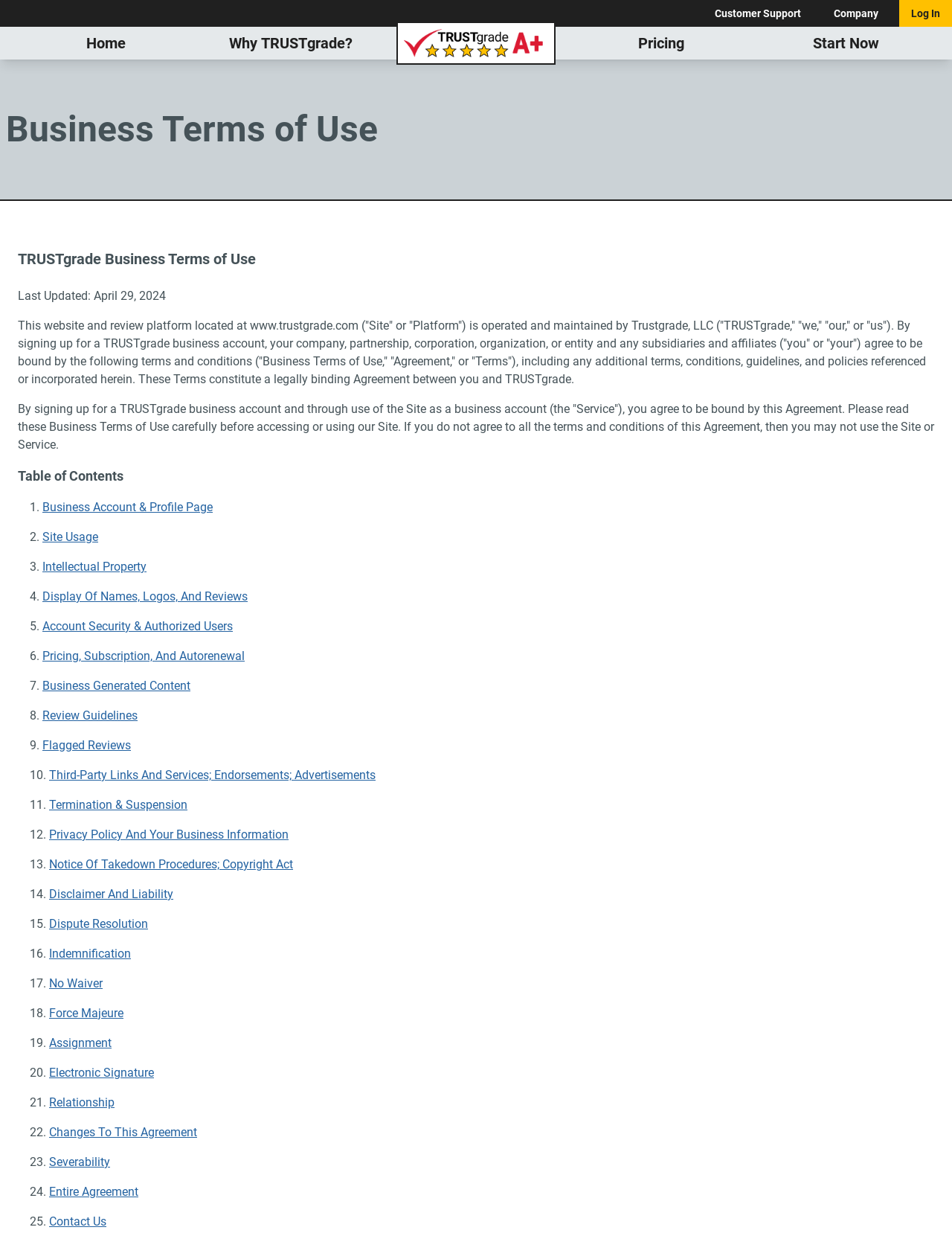Can you pinpoint the bounding box coordinates for the clickable element required for this instruction: "Click on the 'Pricing' link"? The coordinates should be four float numbers between 0 and 1, i.e., [left, top, right, bottom].

[0.611, 0.022, 0.778, 0.048]